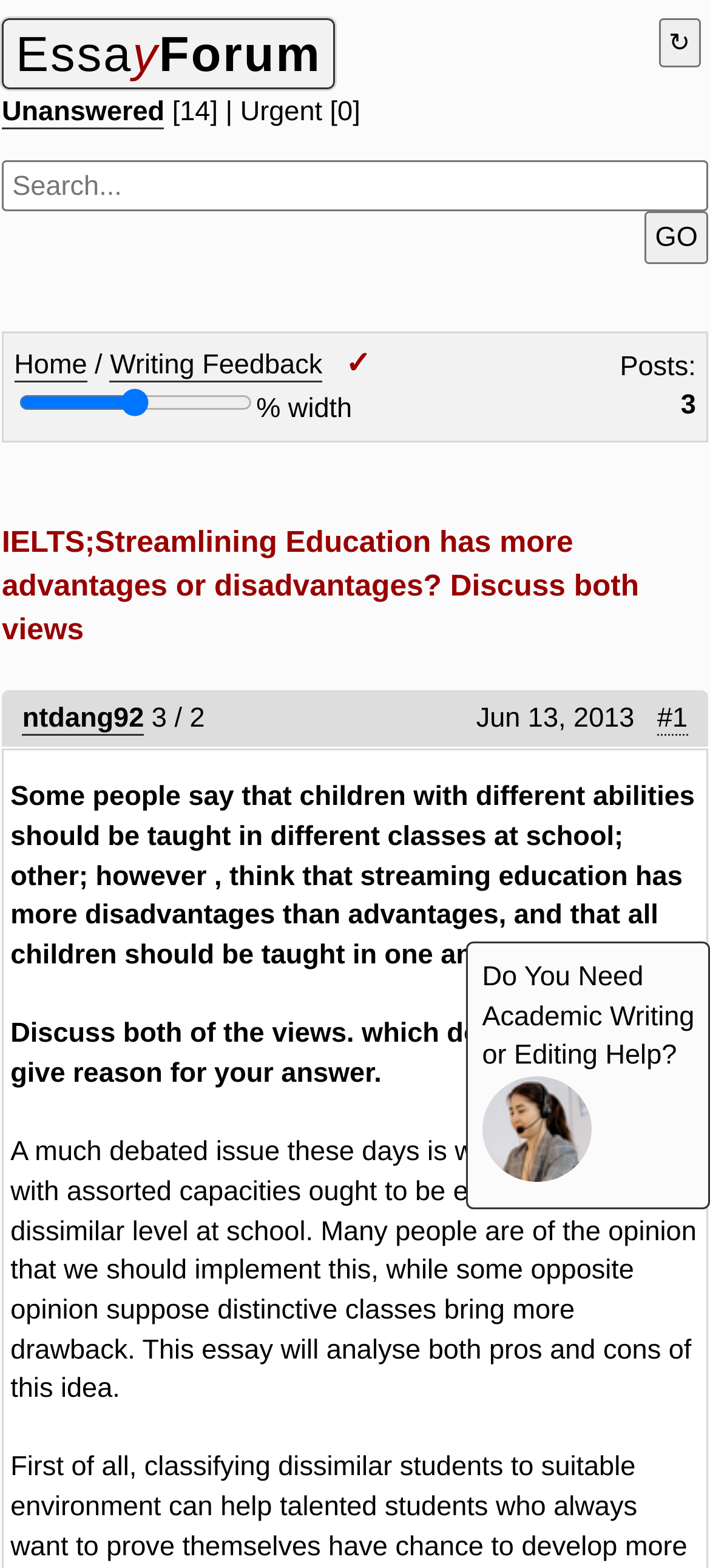Using the description: "5R permissions", determine the UI element's bounding box coordinates. Ensure the coordinates are in the format of four float numbers between 0 and 1, i.e., [left, top, right, bottom].

None